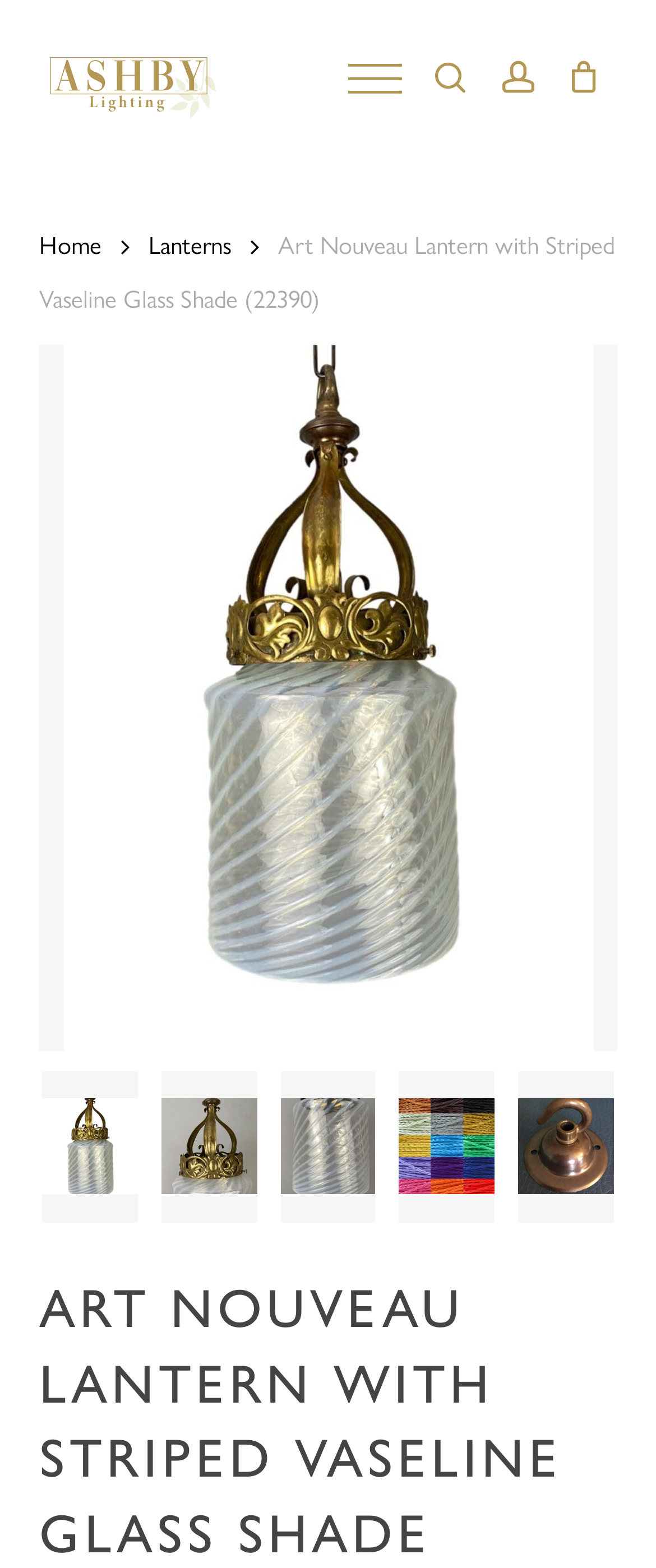Provide a short, one-word or phrase answer to the question below:
How many images of the lantern are shown?

5